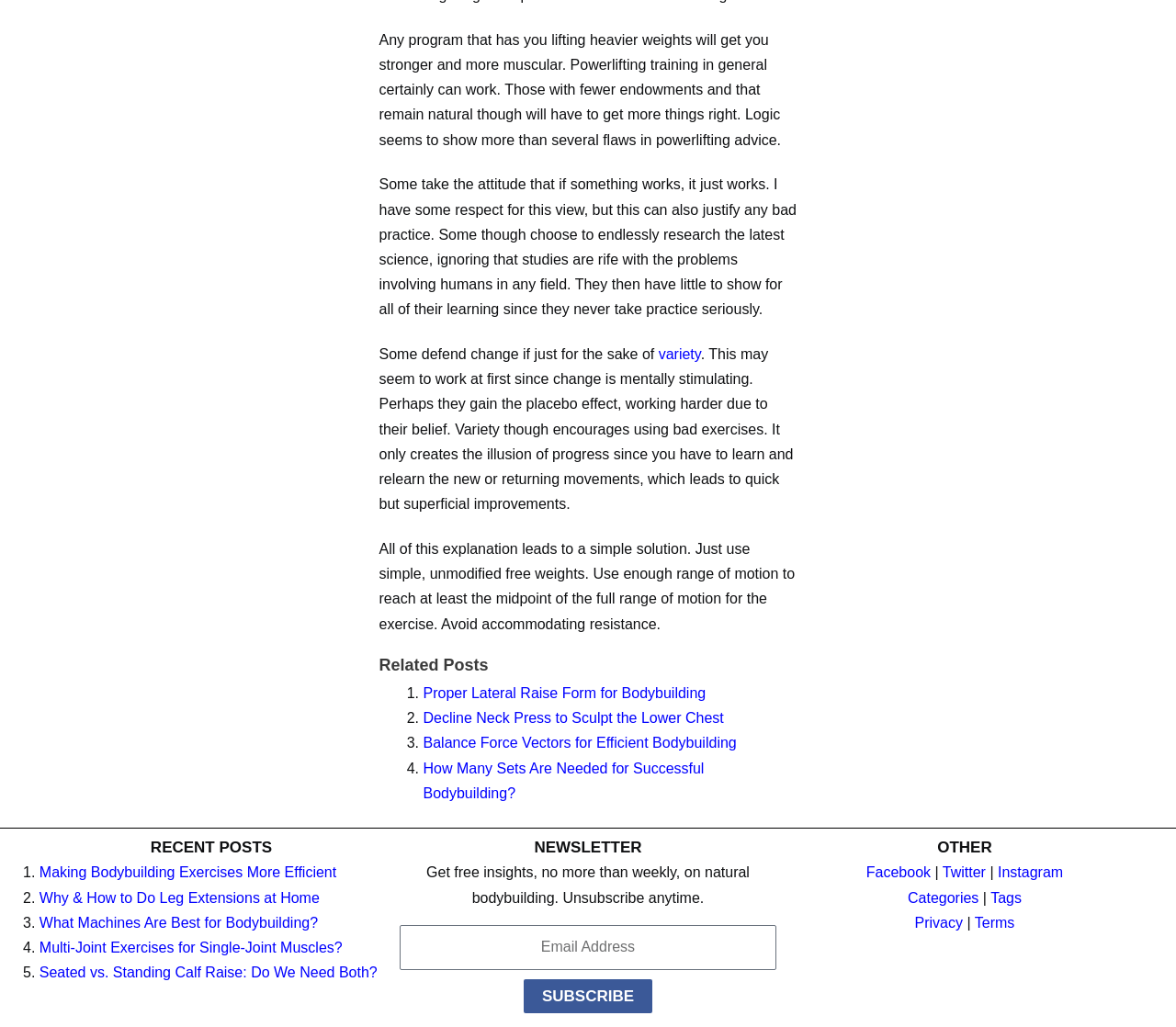Use a single word or phrase to respond to the question:
What is the purpose of the newsletter section?

To subscribe for updates